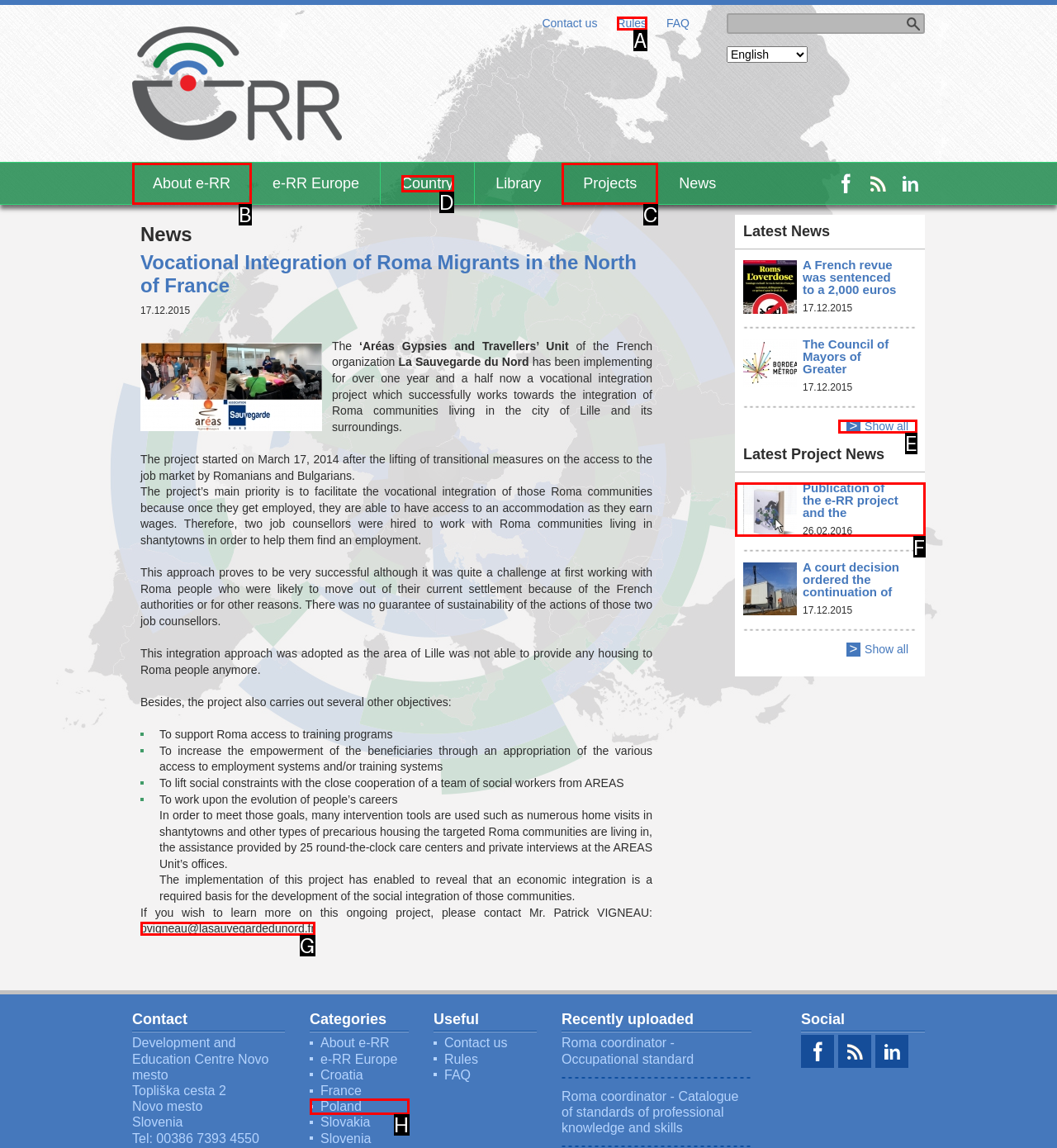Point out the HTML element that matches the following description: About e-RR
Answer with the letter from the provided choices.

B